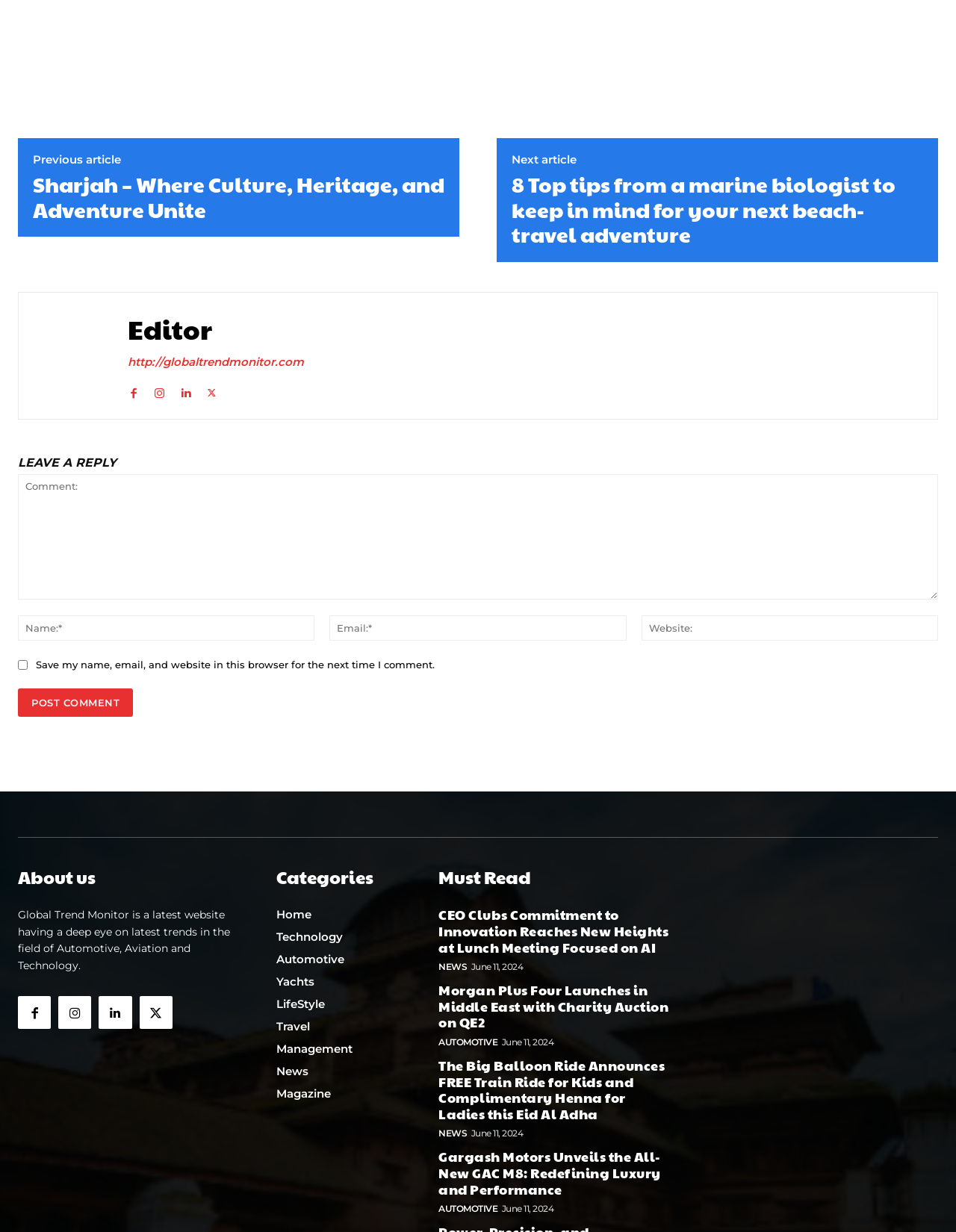Indicate the bounding box coordinates of the clickable region to achieve the following instruction: "Visit the 'About us' page."

[0.019, 0.705, 0.1, 0.719]